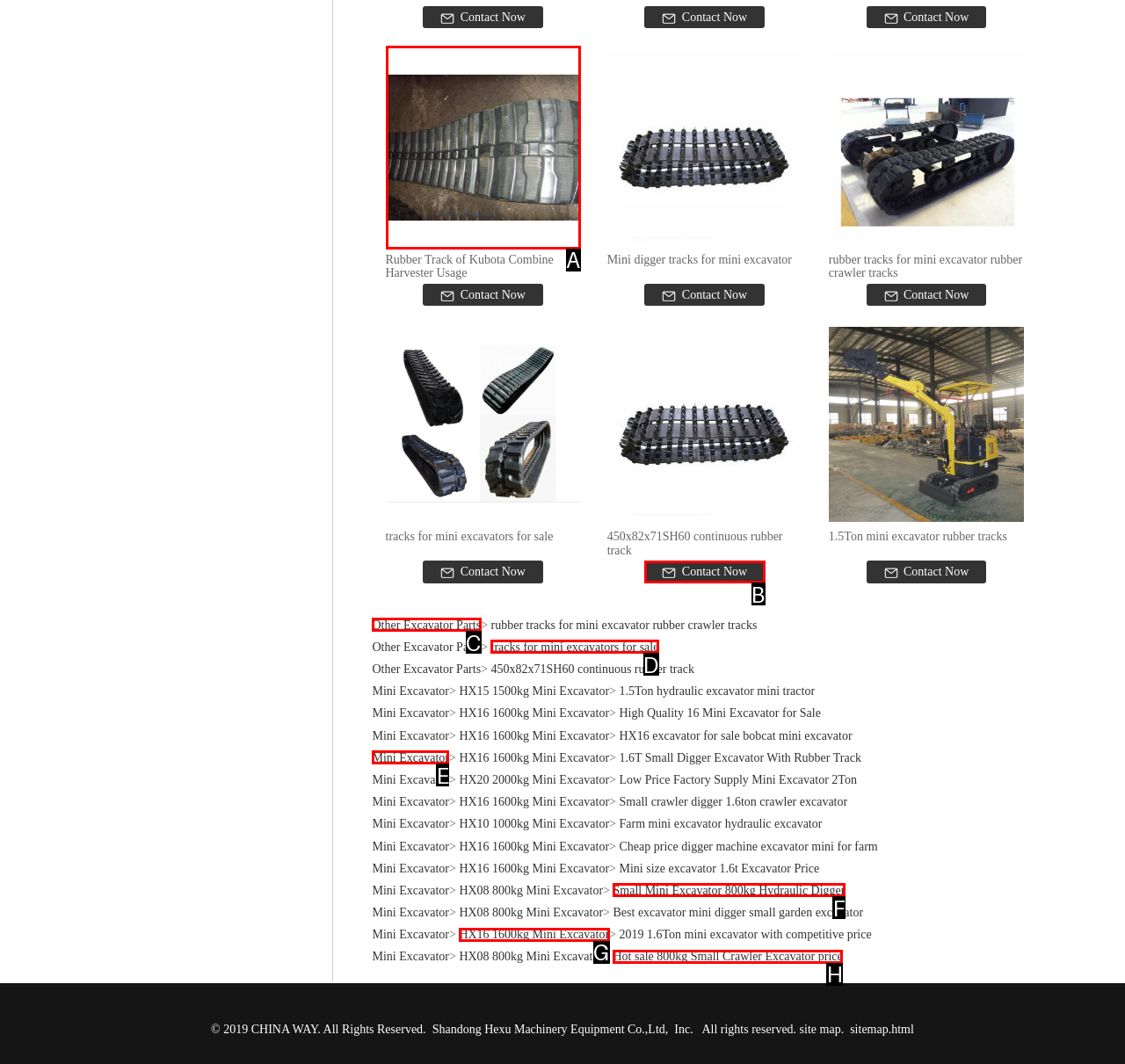Find the appropriate UI element to complete the task: View 'Rubber Track of Kubota Combine Harvester Usage'. Indicate your choice by providing the letter of the element.

A